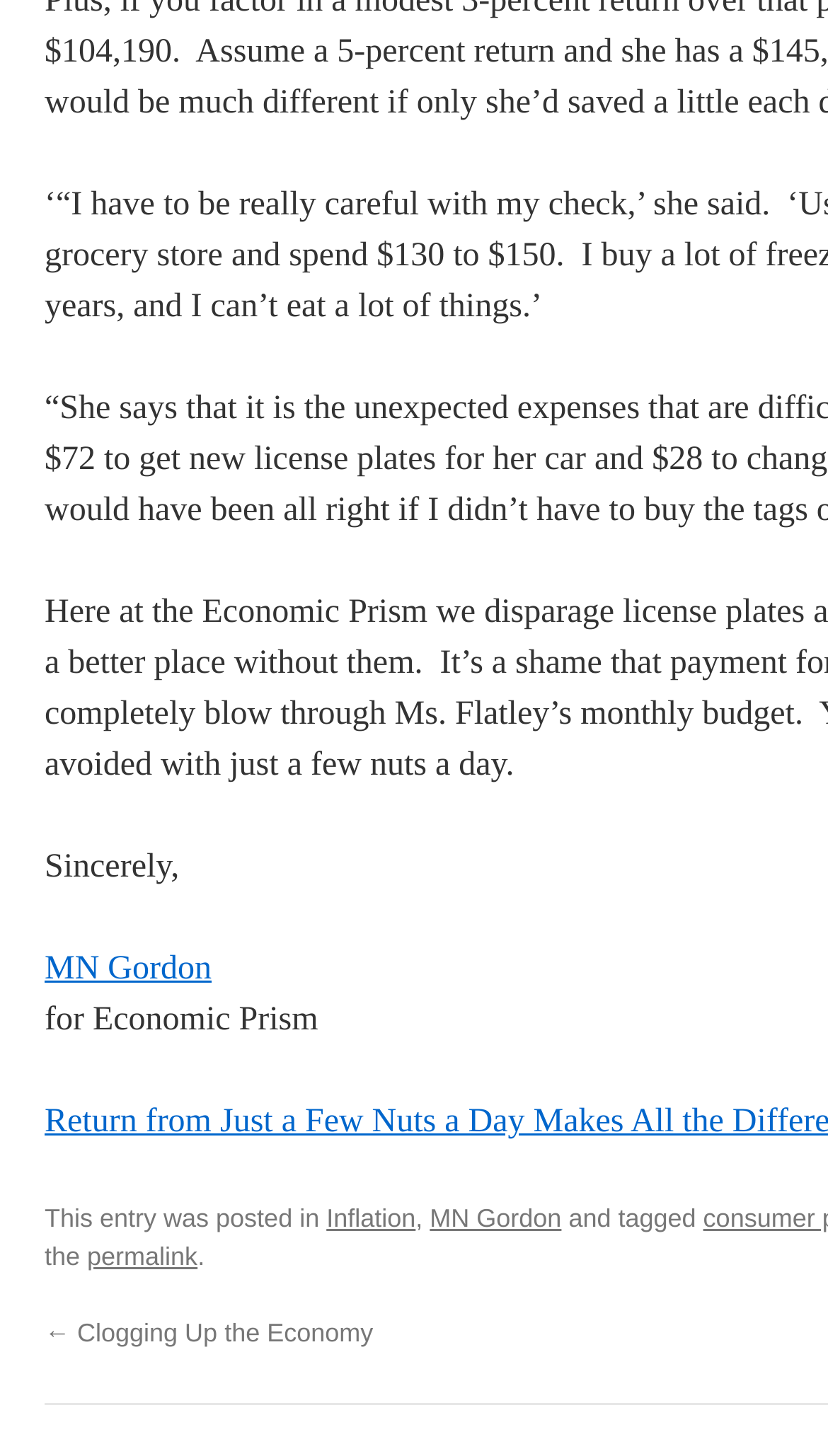Find the bounding box coordinates of the UI element according to this description: "MN Gordon".

[0.054, 0.654, 0.256, 0.679]